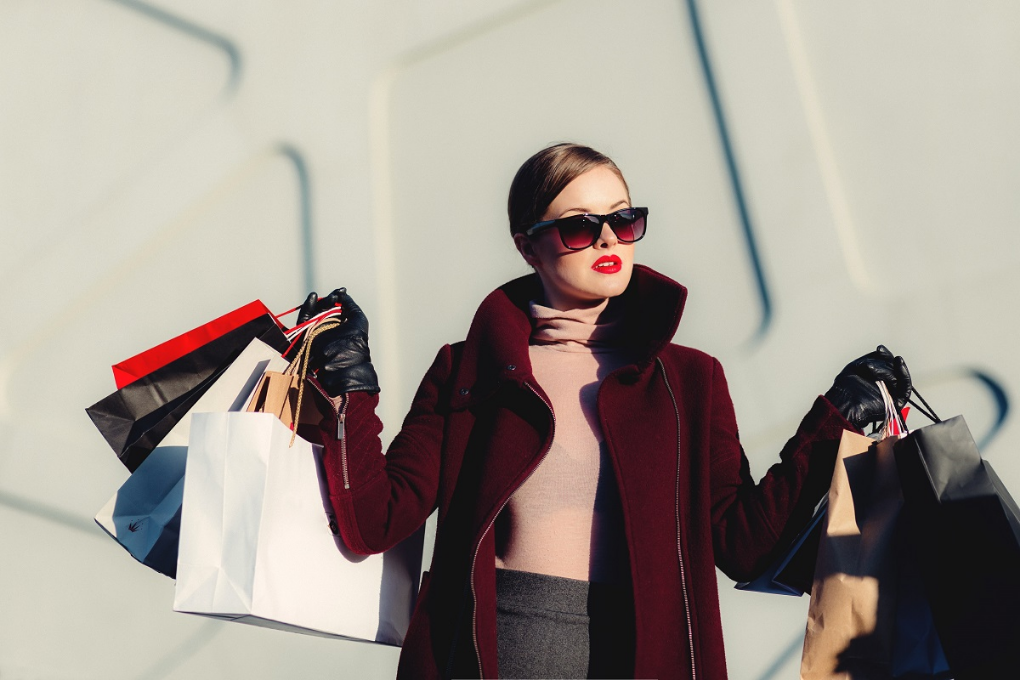What is the color of the woman's top?
Based on the image, please offer an in-depth response to the question.

The caption describes the woman's outfit as consisting of a light pink top, which is paired with a grey skirt and a deep burgundy coat. This suggests that the top is a distinct component of her overall attire and its color is a notable aspect of her appearance.